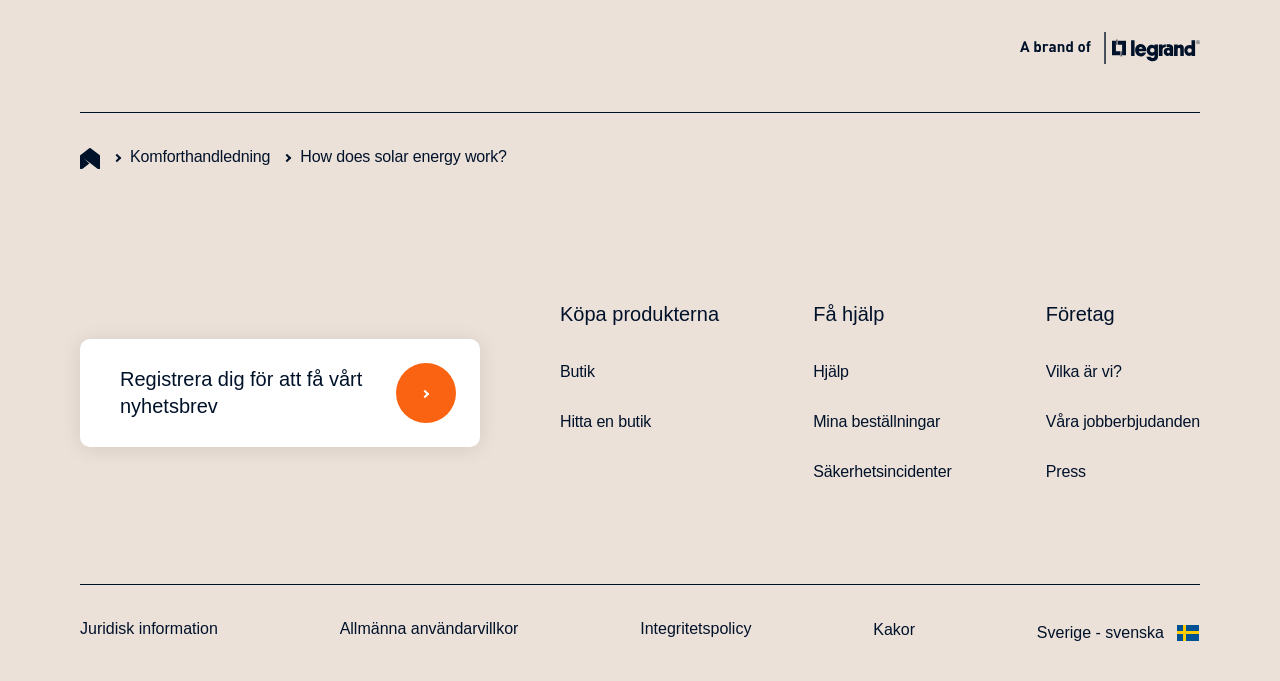Please provide a brief answer to the following inquiry using a single word or phrase:
What are the main categories on this webpage?

Home, Products, Help, Company